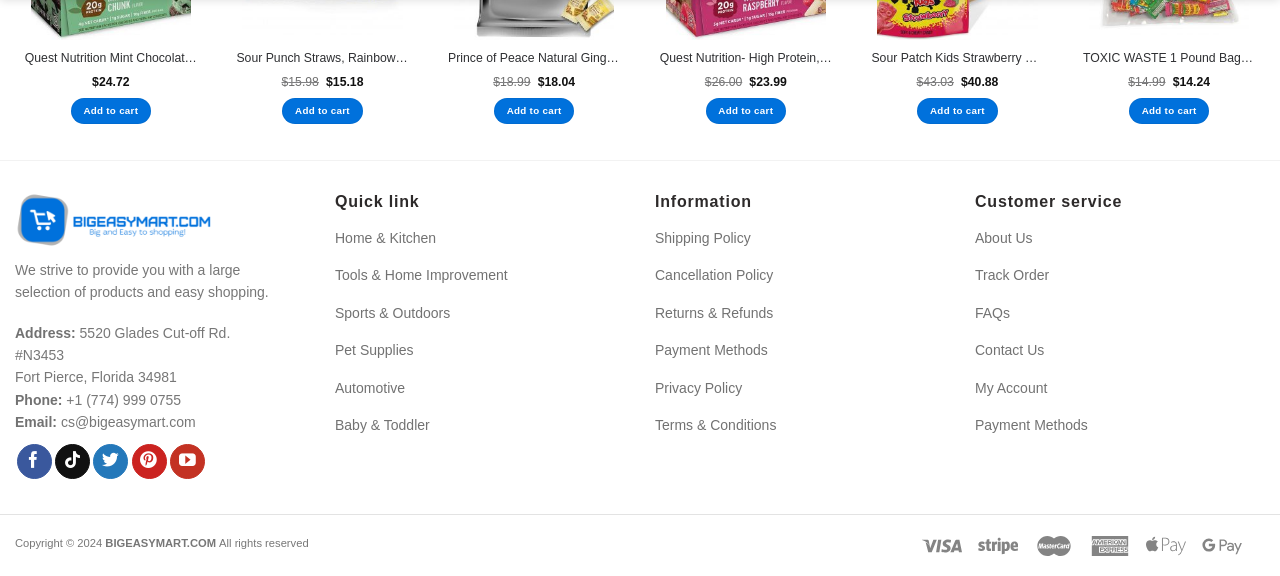Reply to the question with a single word or phrase:
What is the purpose of the 'Add to cart' links?

To add products to cart